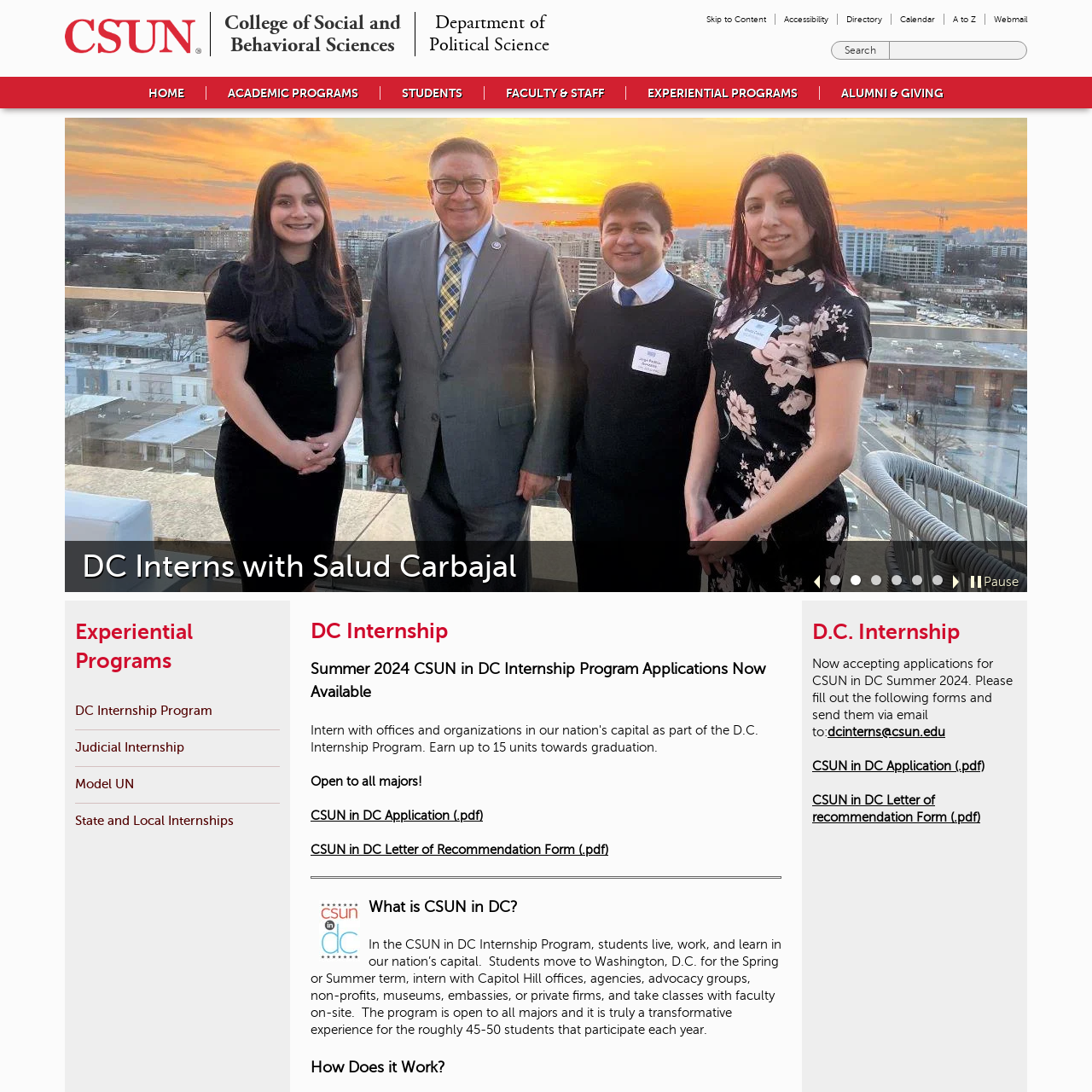Generate a detailed description of the image highlighted within the red border.

The image features the logo of the "CSUN in DC Internship Program" from California State University, Northridge. It is prominently displayed on the webpage dedicated to the internship initiative. This program offers students from all majors the opportunity to live and work in Washington, D.C., enhancing their academic and professional experiences through internships with various Capitol Hill offices, agencies, and organizations. The logo symbolizes the connection between the university and the vibrant political and cultural landscape of the nation's capital, highlighting the transformative opportunities available to participants.